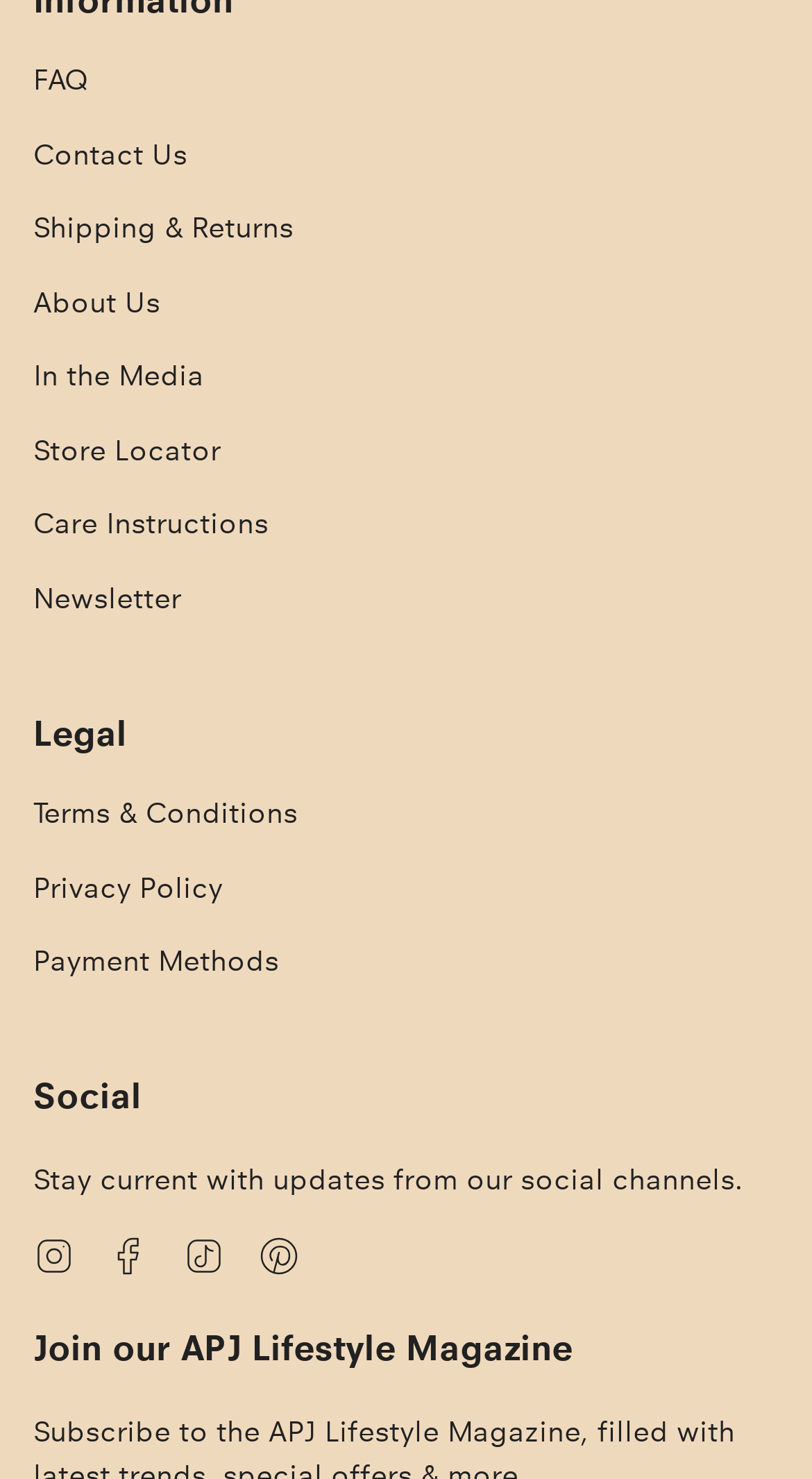Please identify the bounding box coordinates of the region to click in order to complete the task: "Follow on Instagram". The coordinates must be four float numbers between 0 and 1, specified as [left, top, right, bottom].

[0.041, 0.834, 0.092, 0.859]